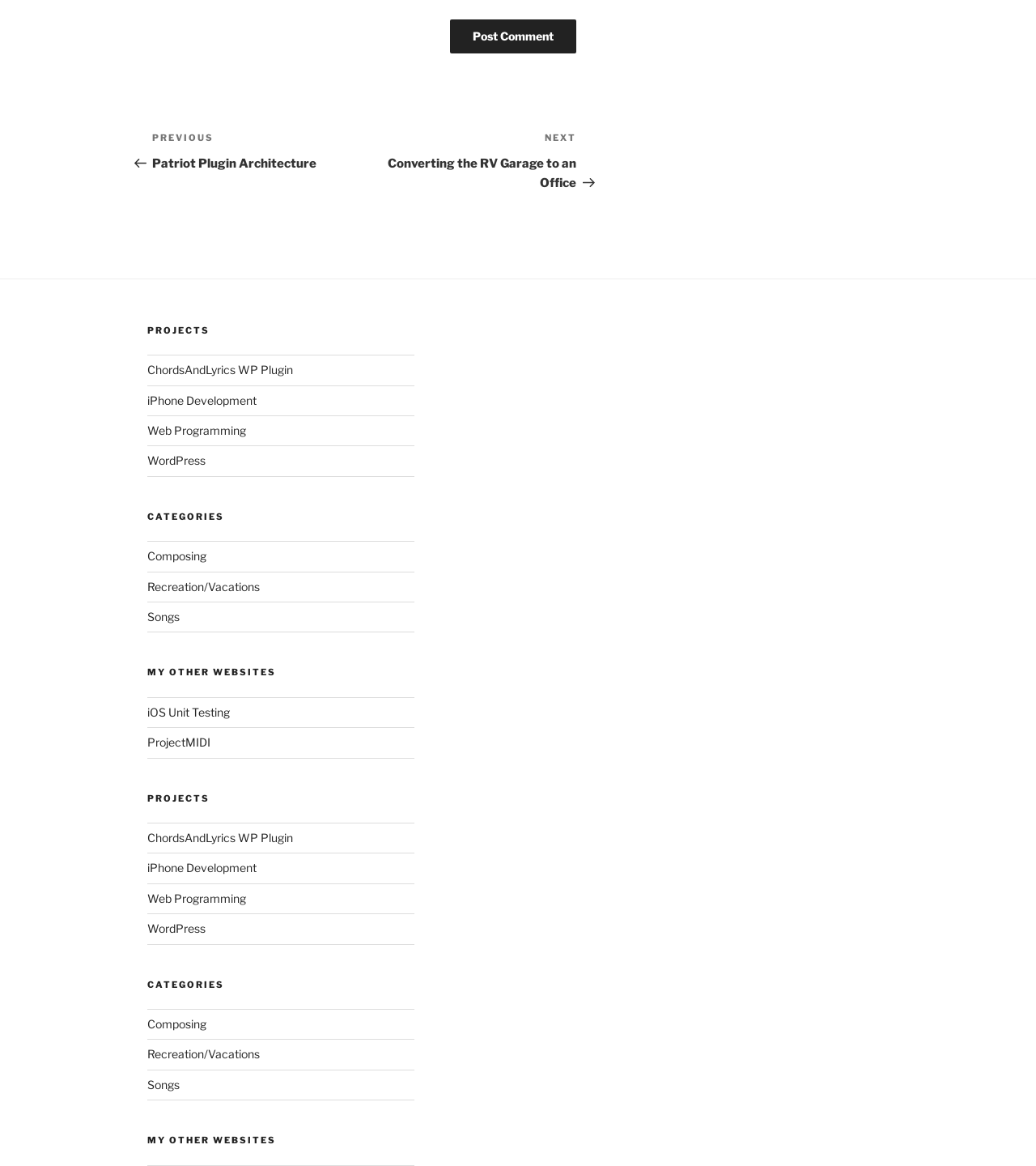Provide the bounding box coordinates of the HTML element described as: "Songs". The bounding box coordinates should be four float numbers between 0 and 1, i.e., [left, top, right, bottom].

[0.142, 0.523, 0.173, 0.535]